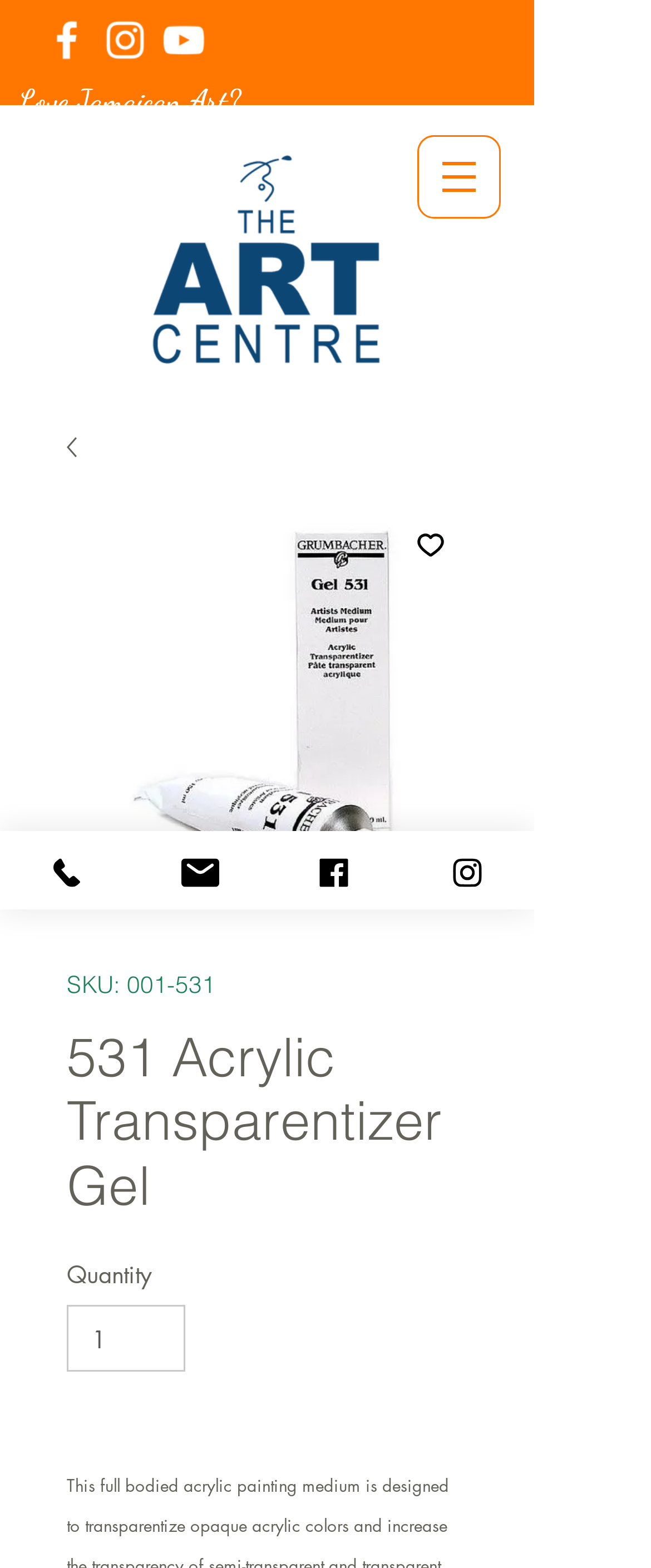Please extract and provide the main headline of the webpage.

531 Acrylic Transparentizer Gel